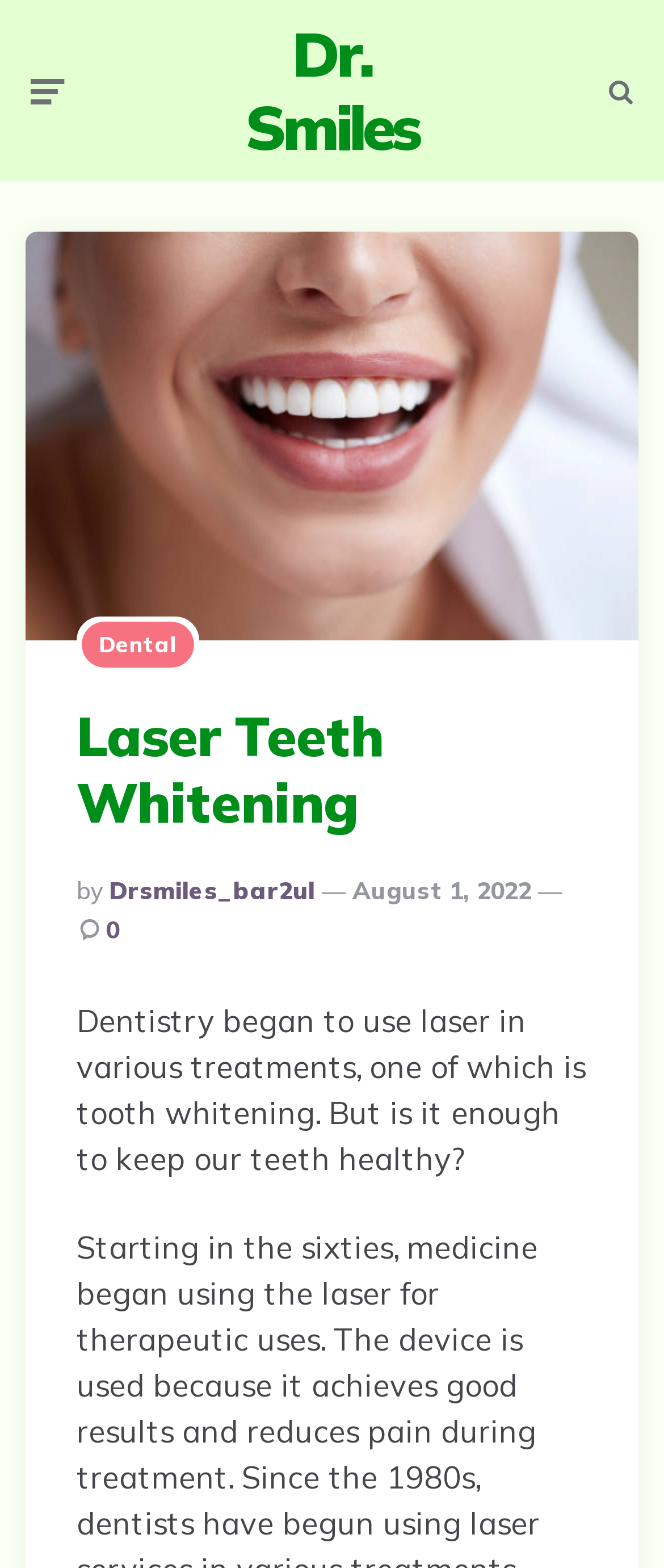Please respond to the question with a concise word or phrase:
What is the context of dentistry mentioned in the article?

using laser in various treatments